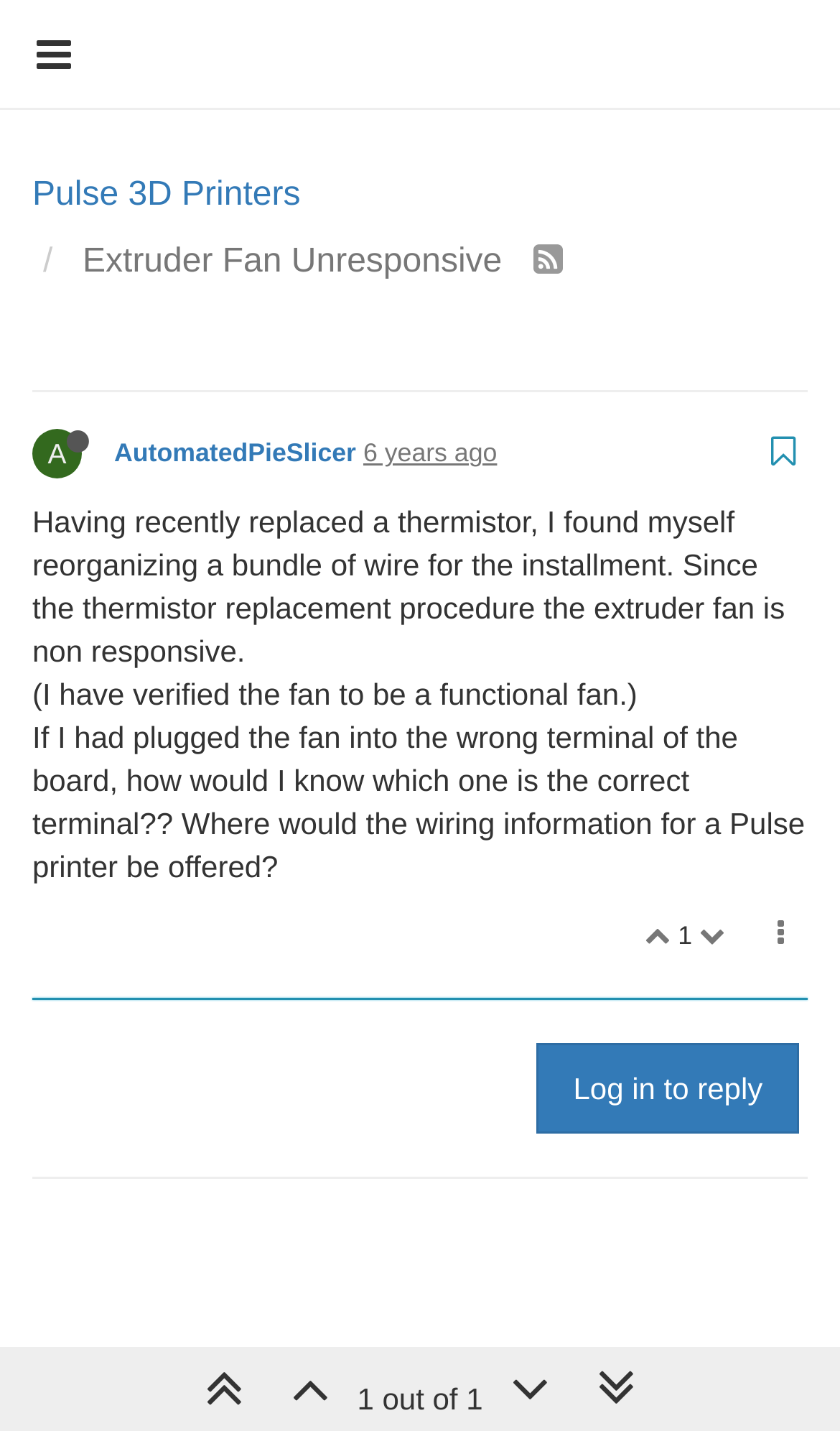What is the date of the discussion?
Based on the image, give a concise answer in the form of a single word or short phrase.

Sep 21, 2018